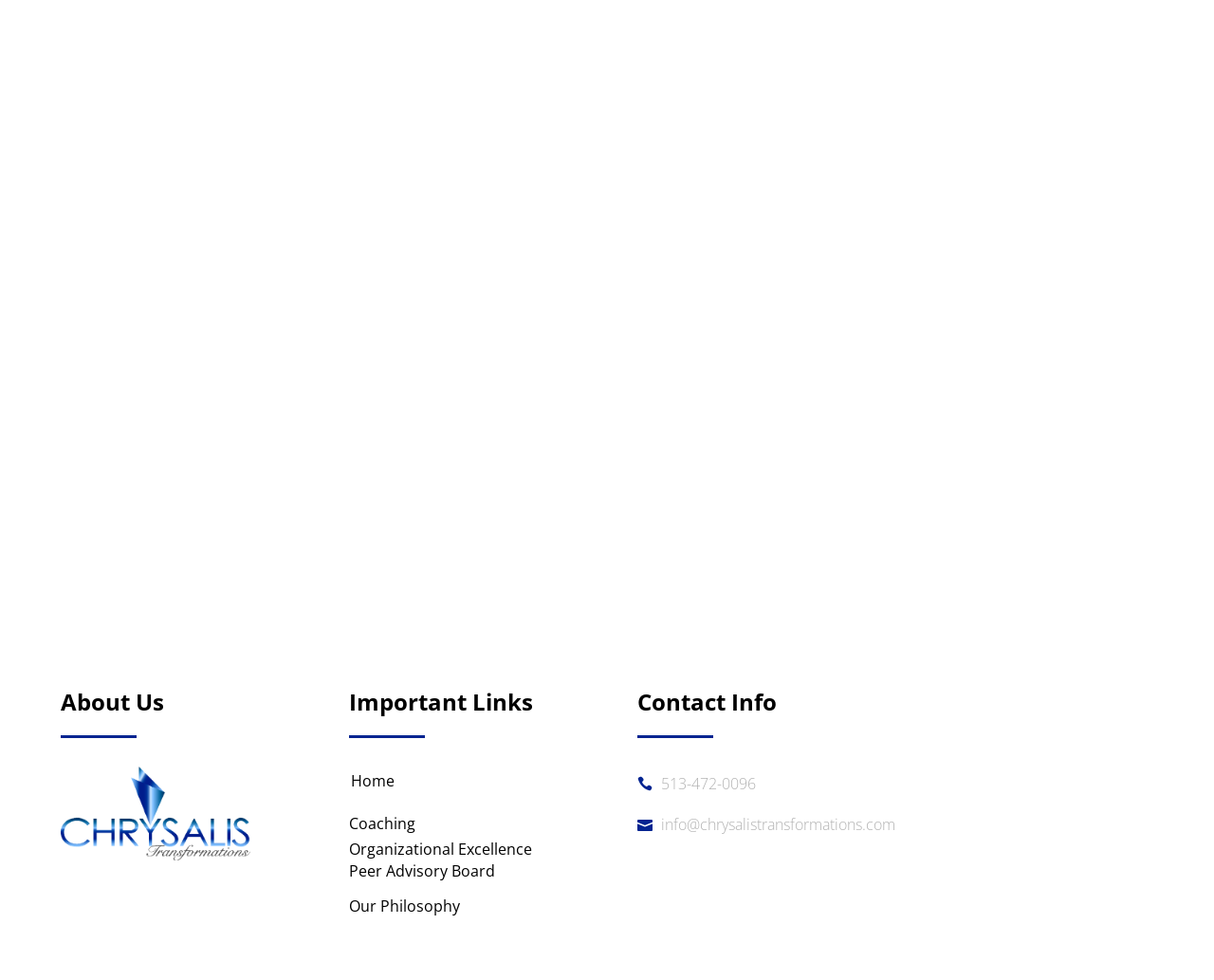Please specify the bounding box coordinates of the area that should be clicked to accomplish the following instruction: "Send an email to INFO@CHRYSALISTRANSFORMATIONS.COM". The coordinates should consist of four float numbers between 0 and 1, i.e., [left, top, right, bottom].

[0.551, 0.24, 0.822, 0.284]